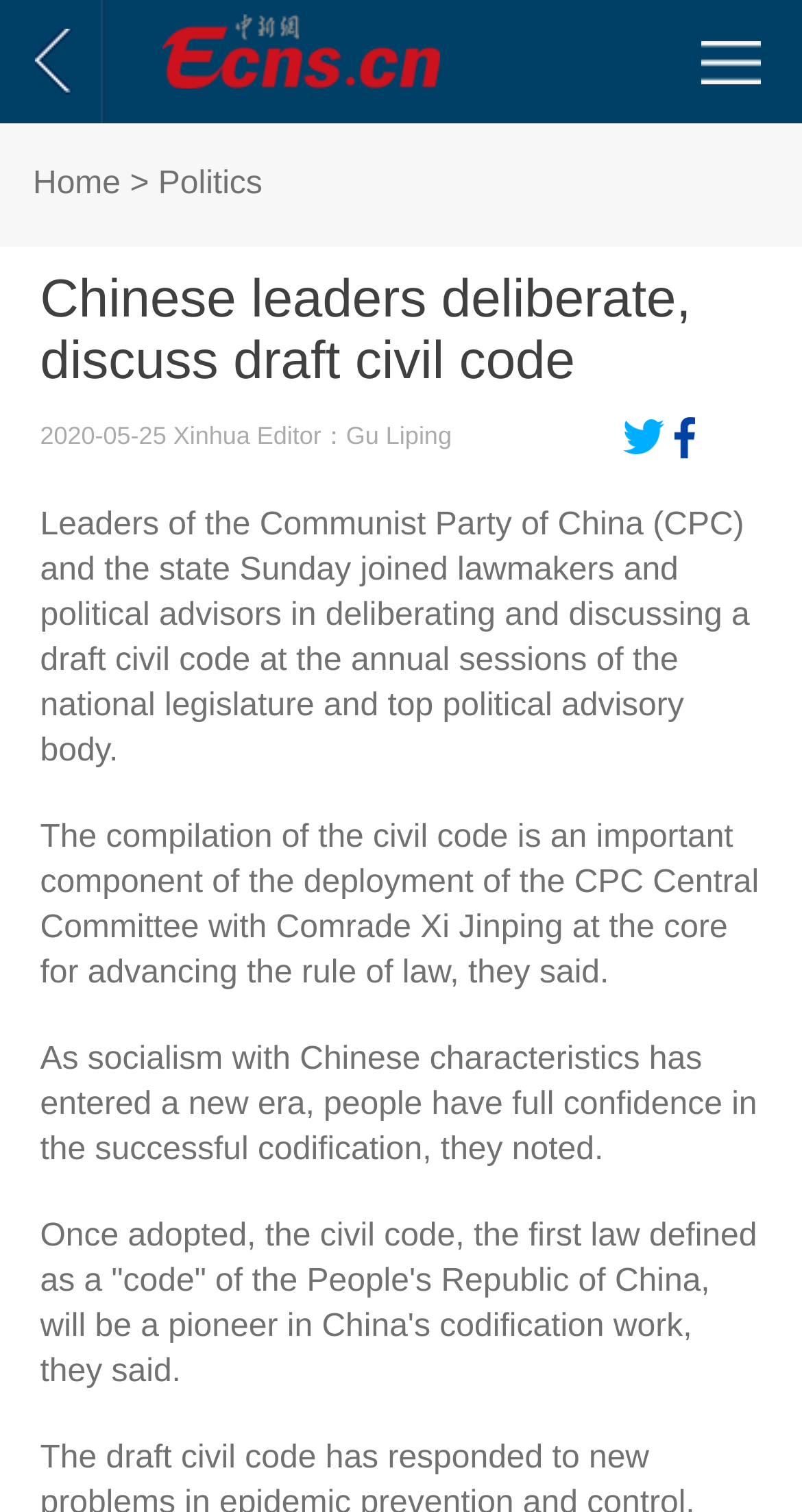Generate a comprehensive description of the webpage.

The webpage appears to be a news article about Chinese leaders discussing a draft civil code. At the top left, there is a link, and below it, there is a small image. To the right of the image, there is a link with a short description. Above the main content, there is a heading that reads "Chinese leaders deliberate, discuss draft civil code". 

Below the heading, there are two lines of text, one indicating the date "2020-05-25 Xinhua" and the other indicating the editor's name "Gu Liping". To the right of these lines, there are two social media sharing links, one for Twitter and one for Facebook.

The main content of the article is divided into four paragraphs. The first paragraph explains that Chinese leaders have joined lawmakers and political advisors to deliberate and discuss a draft civil code. The second paragraph mentions that the compilation of the civil code is an important component of the Communist Party of China's deployment for advancing the rule of law. The third paragraph expresses people's confidence in the successful codification of the civil code. The fourth paragraph notes that once adopted, the civil code will be a pioneer in China's codification work.

There are a total of three links on the page, two at the top and one in the middle. There is also one image on the page, located at the top right.